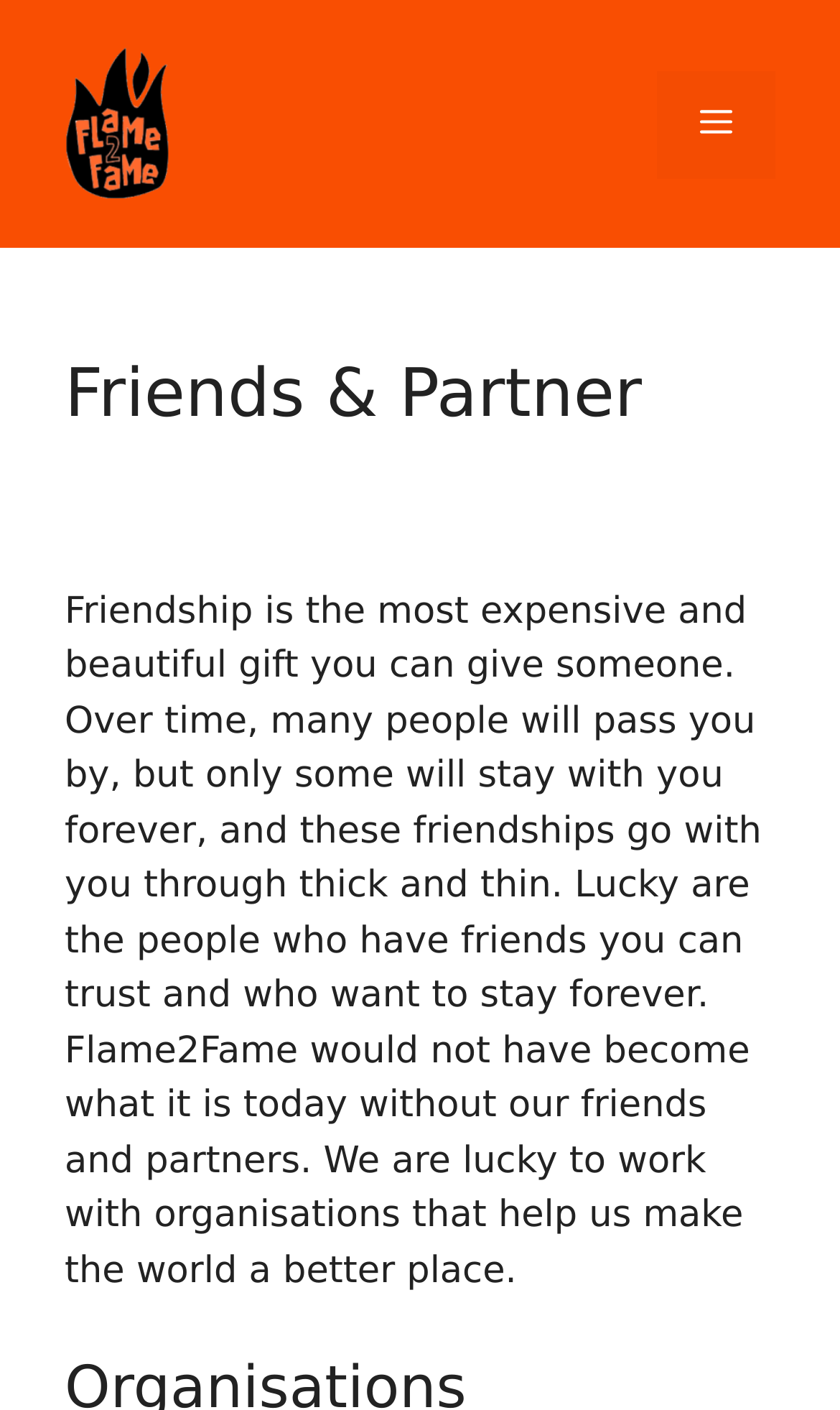Please answer the following question using a single word or phrase: 
What type of products does Flame2Fame make?

Upcycled bass straps and guitar straps